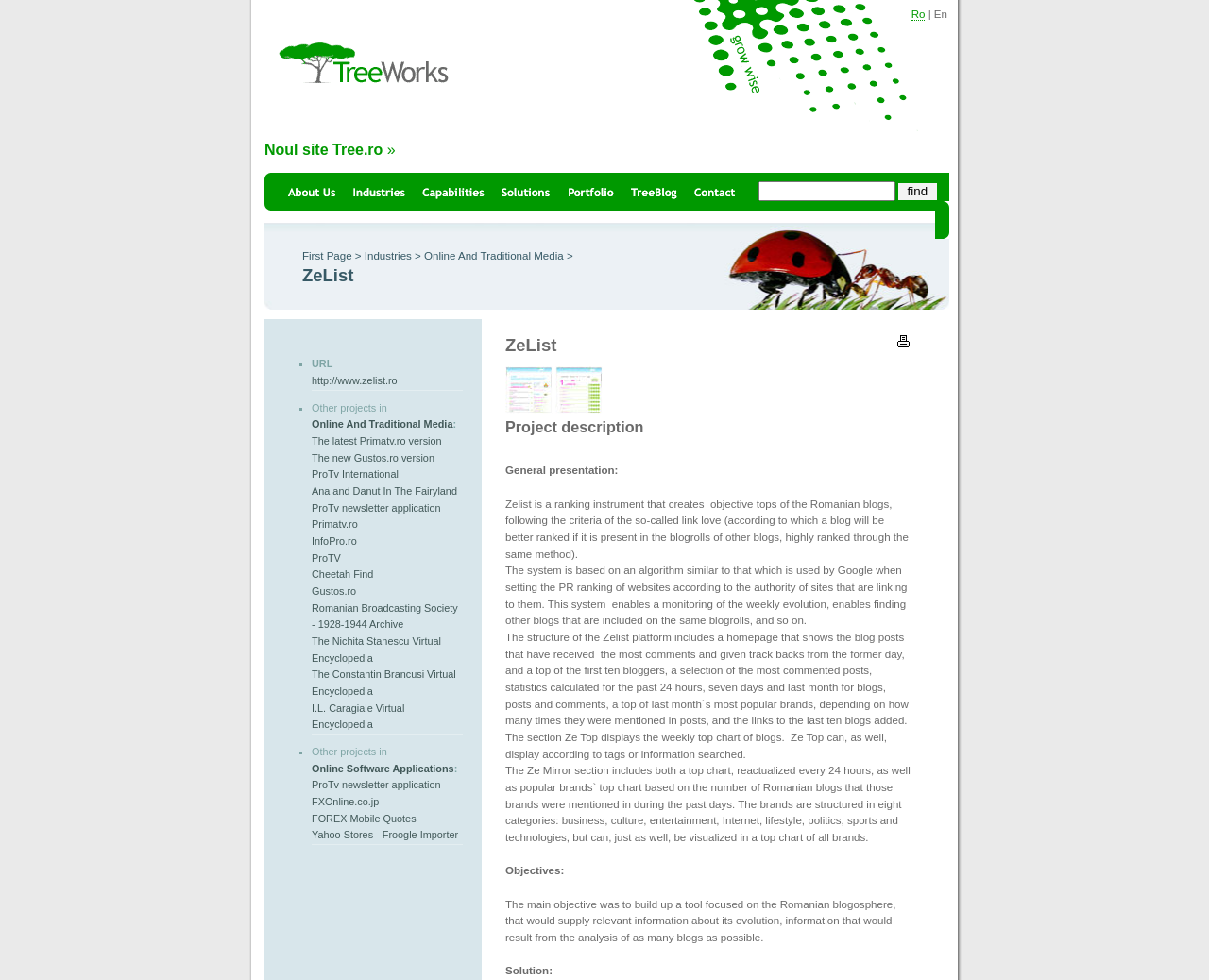What is the main objective of the ZeList platform?
Based on the image, please offer an in-depth response to the question.

The main objective of the ZeList platform can be found in the project description section, which states that the main objective was to build up a tool focused on the Romanian blogosphere, that would supply relevant information about its evolution, information that would result from the analysis of as many blogs as possible.